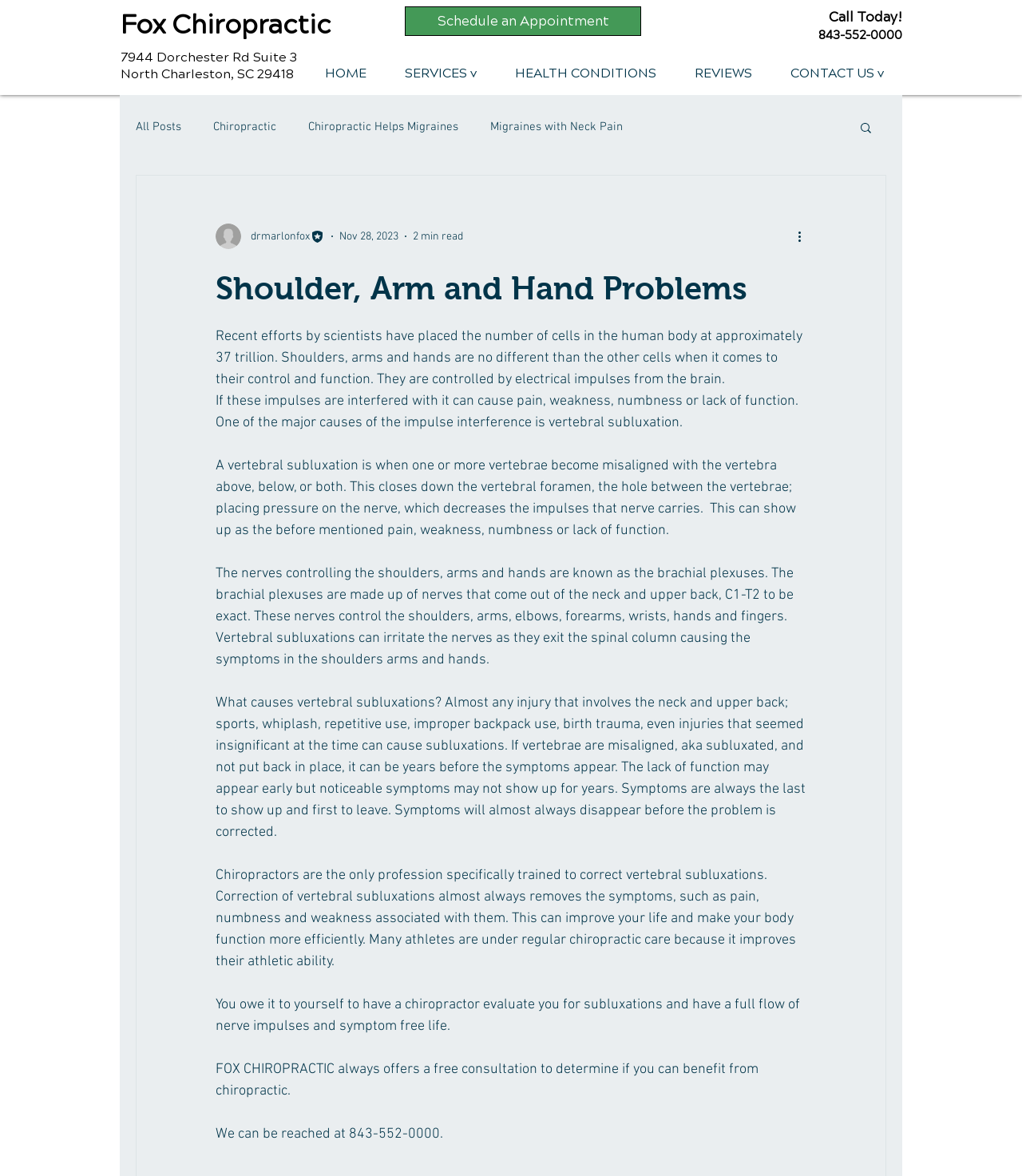Determine the bounding box coordinates of the clickable element to complete this instruction: "Read more about 'Chiropractic Helps Migraines'". Provide the coordinates in the format of four float numbers between 0 and 1, [left, top, right, bottom].

[0.302, 0.102, 0.448, 0.114]